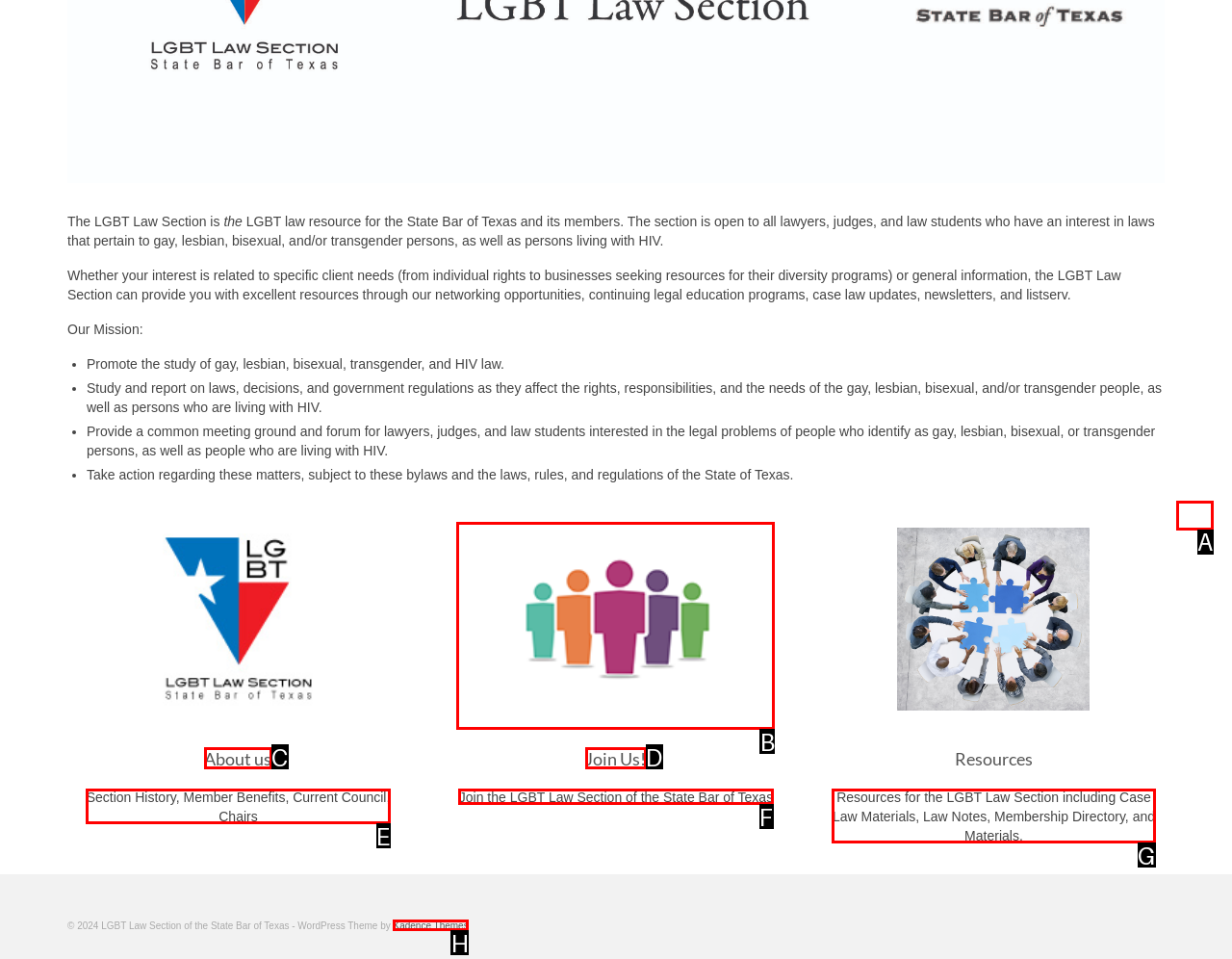Using the description: Join Us!, find the best-matching HTML element. Indicate your answer with the letter of the chosen option.

D